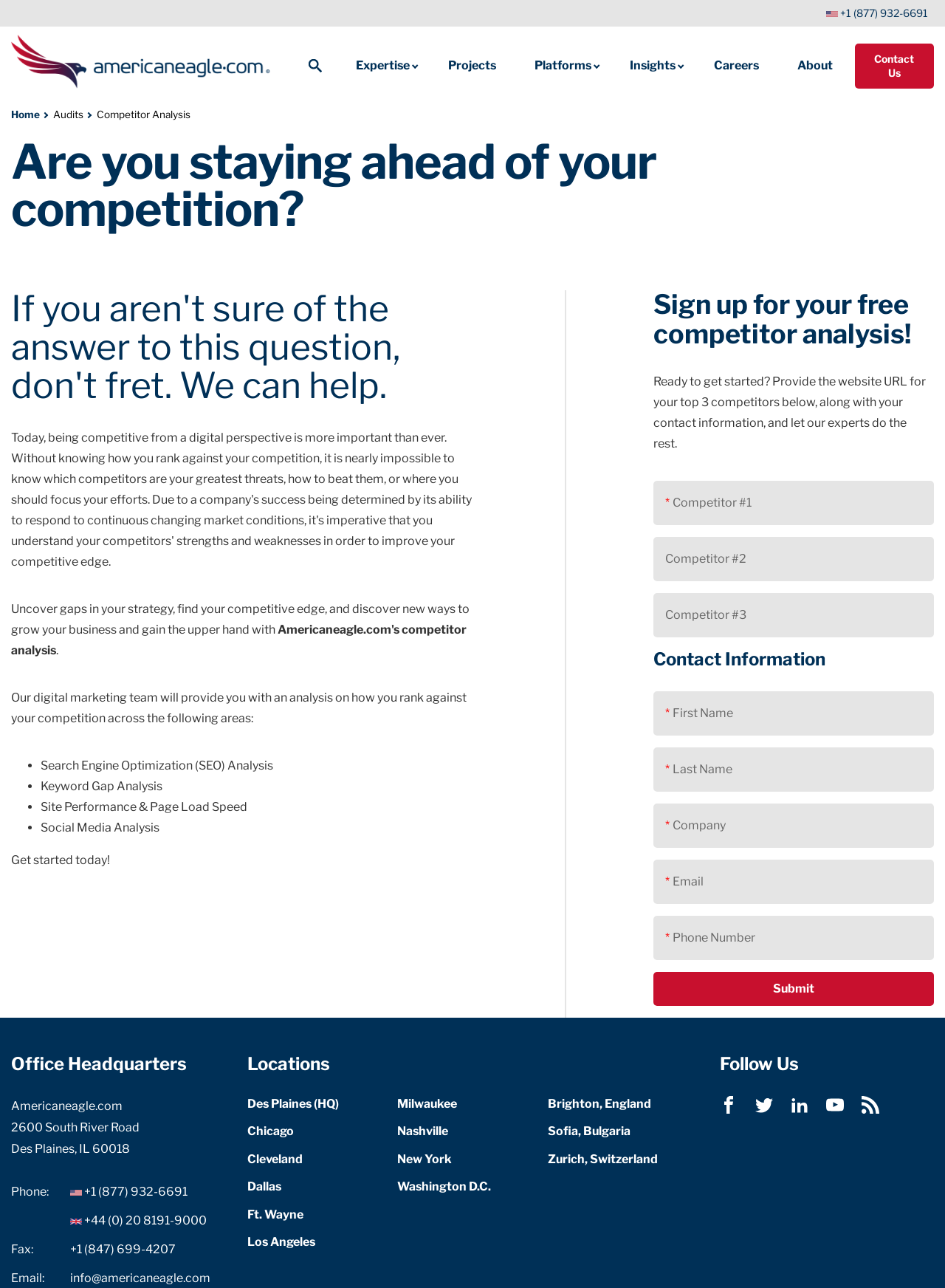Please identify the bounding box coordinates of the element on the webpage that should be clicked to follow this instruction: "Click the 'Expertise' button". The bounding box coordinates should be given as four float numbers between 0 and 1, formatted as [left, top, right, bottom].

[0.369, 0.046, 0.442, 0.056]